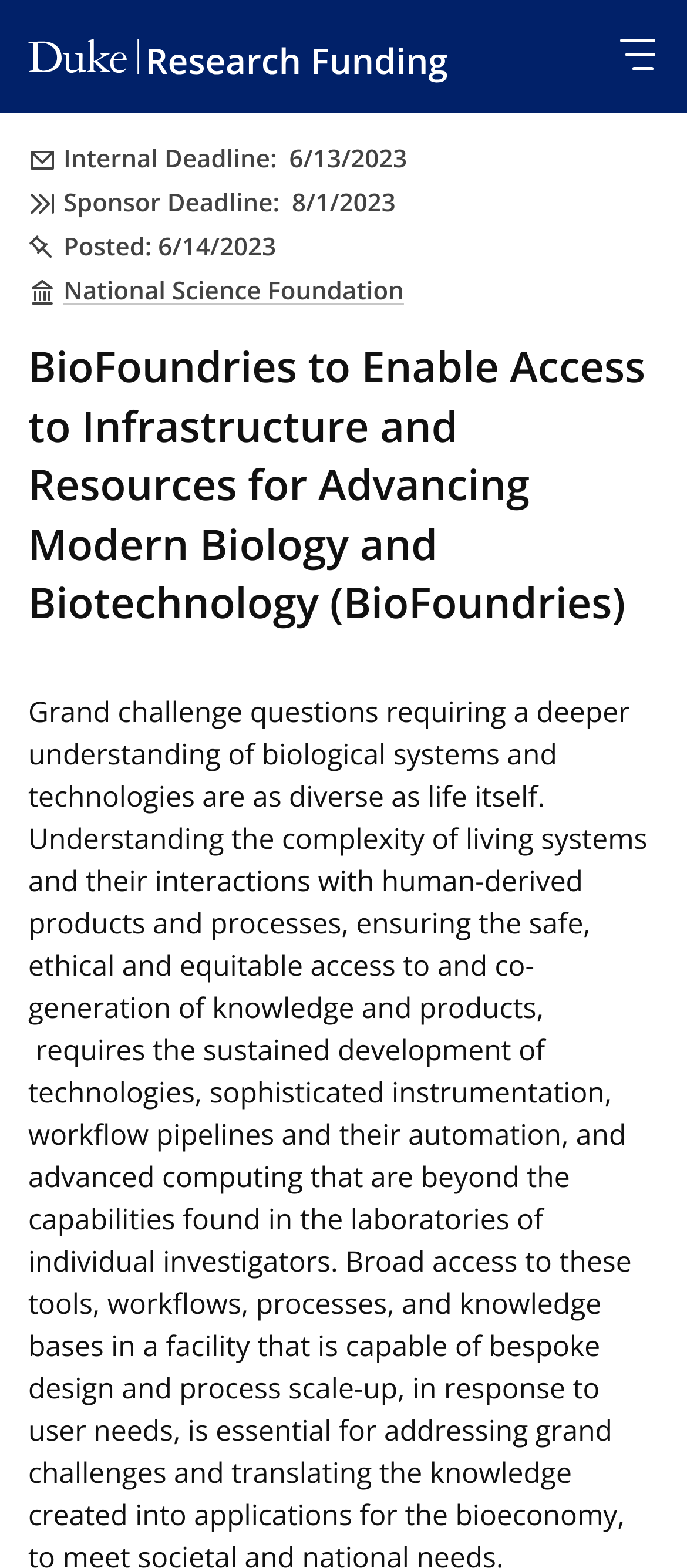What is the internal deadline?
Your answer should be a single word or phrase derived from the screenshot.

6/13/2023